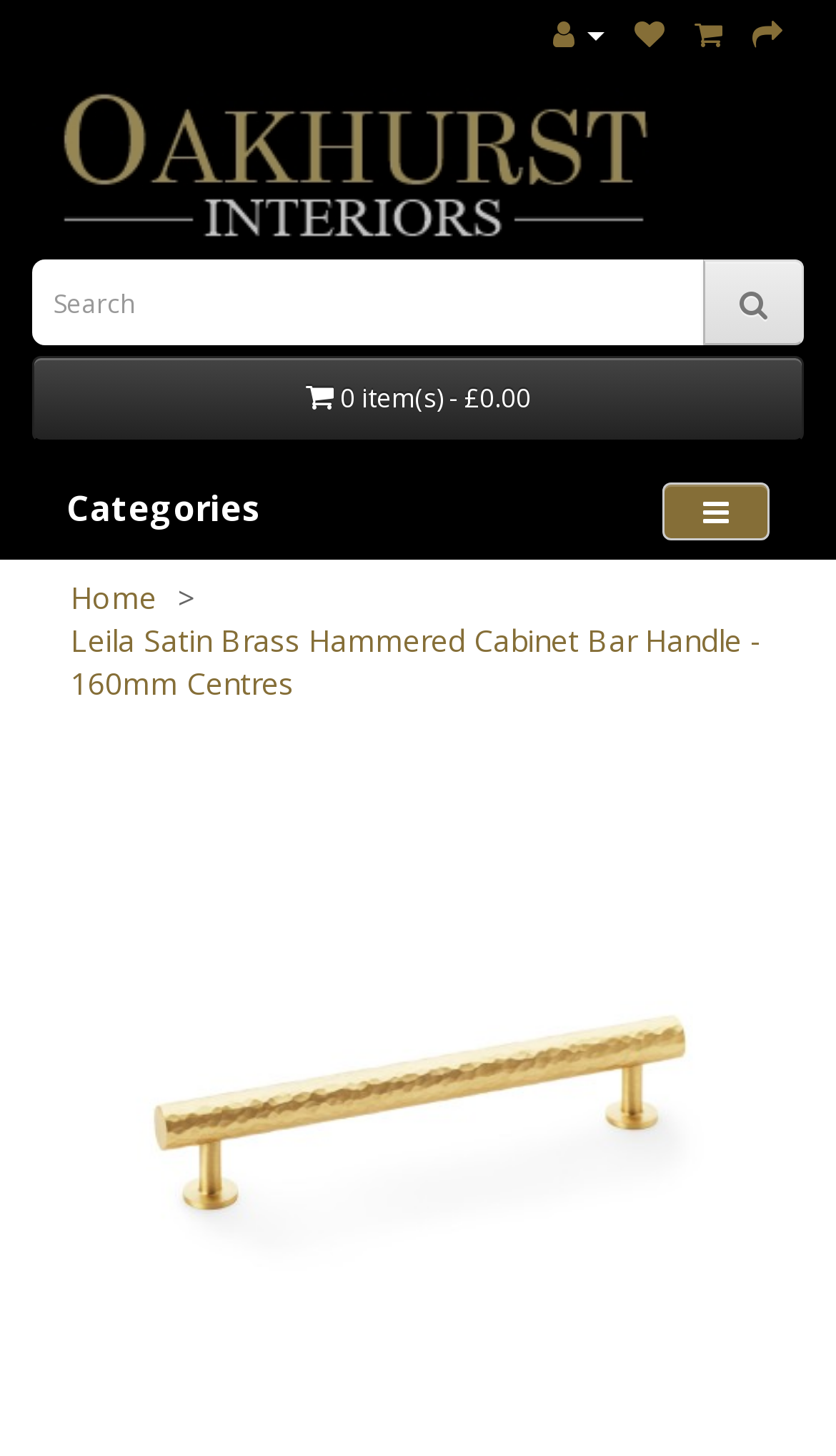Please specify the bounding box coordinates of the element that should be clicked to execute the given instruction: 'Browse Entertainment'. Ensure the coordinates are four float numbers between 0 and 1, expressed as [left, top, right, bottom].

None